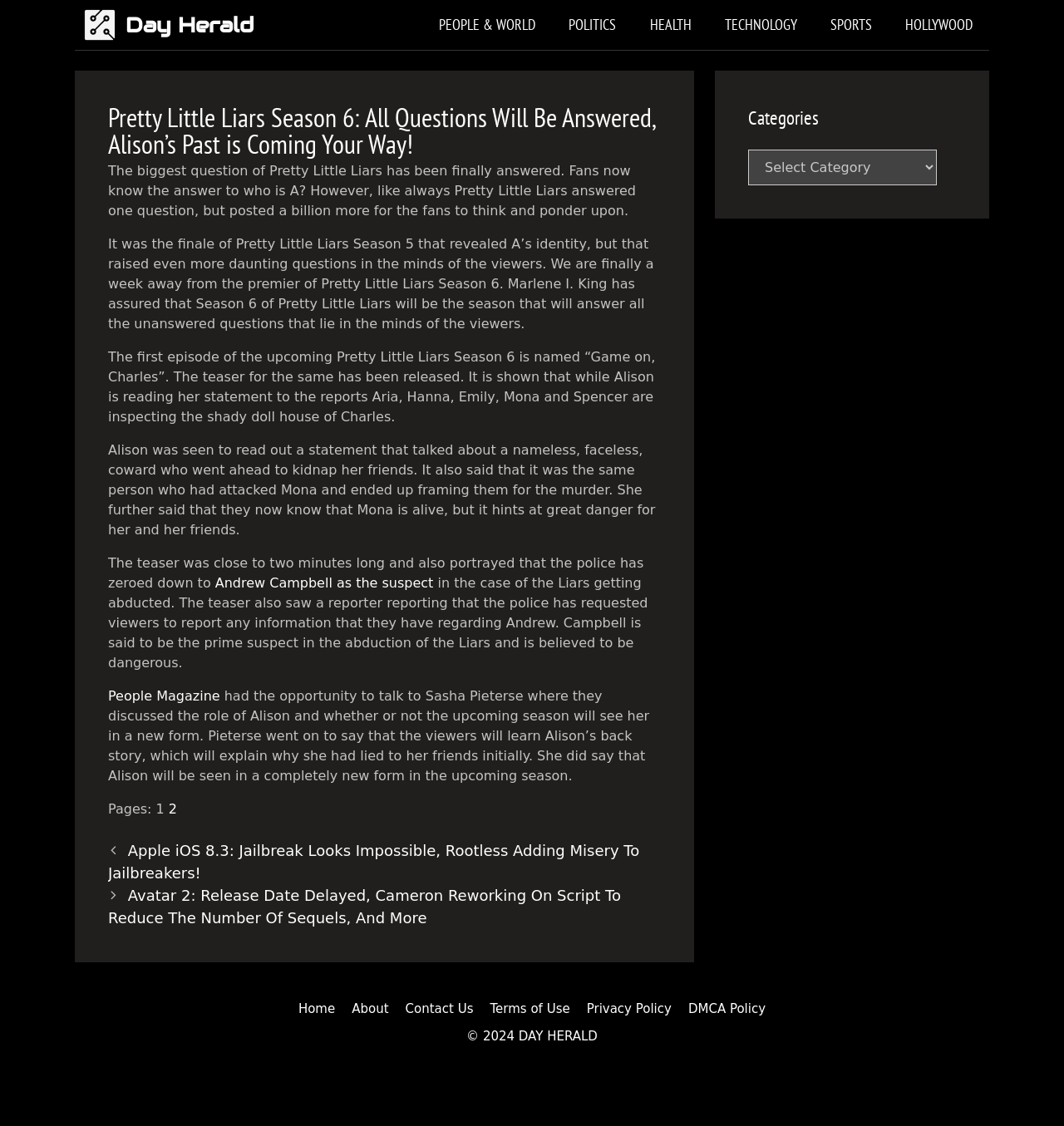Locate the bounding box coordinates of the area you need to click to fulfill this instruction: 'Read the article about Pretty Little Liars Season 6'. The coordinates must be in the form of four float numbers ranging from 0 to 1: [left, top, right, bottom].

[0.102, 0.092, 0.621, 0.139]